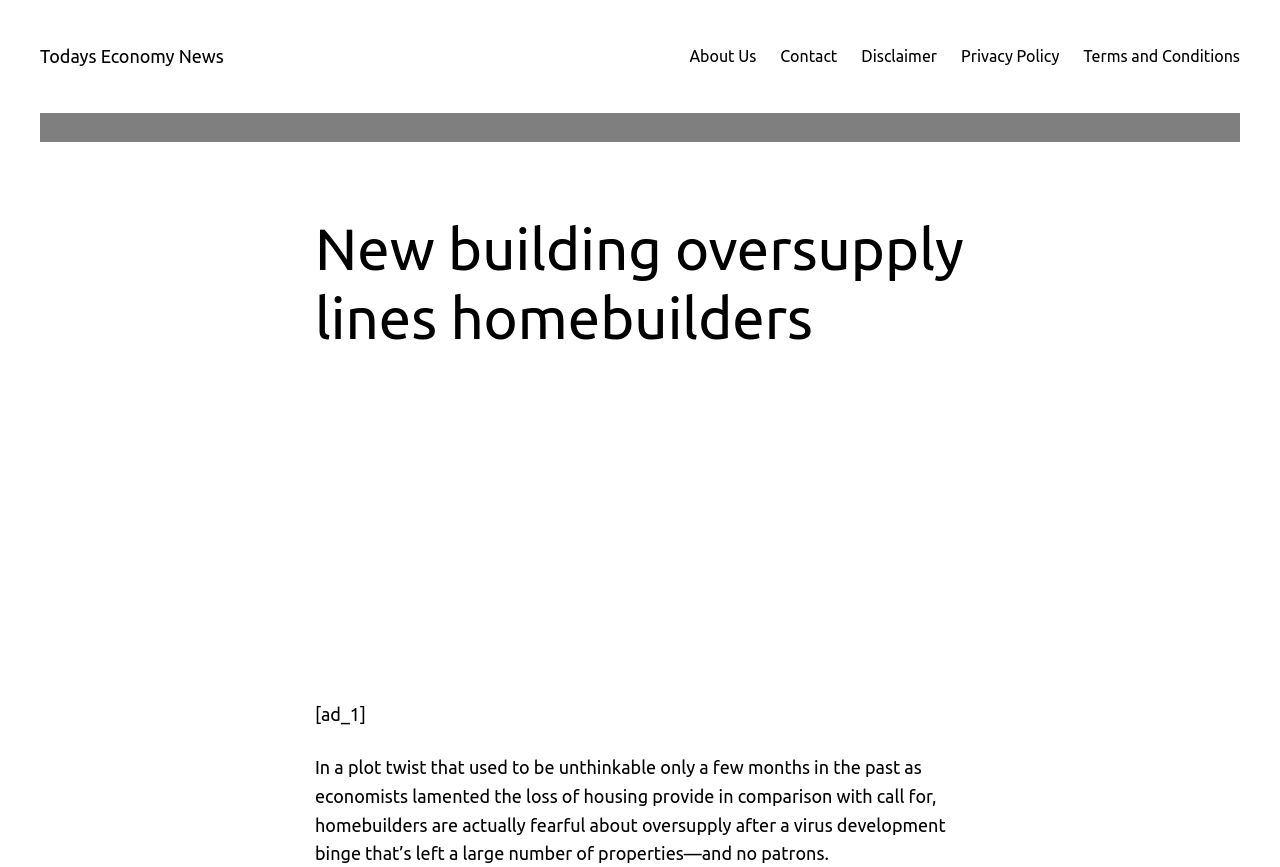What is the relationship between housing supply and demand?
Deliver a detailed and extensive answer to the question.

The text states 'economists lamented the loss of housing provide in comparison to call for', which implies that previously, demand exceeded supply. However, the current situation is that 'homebuilders are actually fearful about oversupply', indicating that the supply of housing now exceeds the demand.